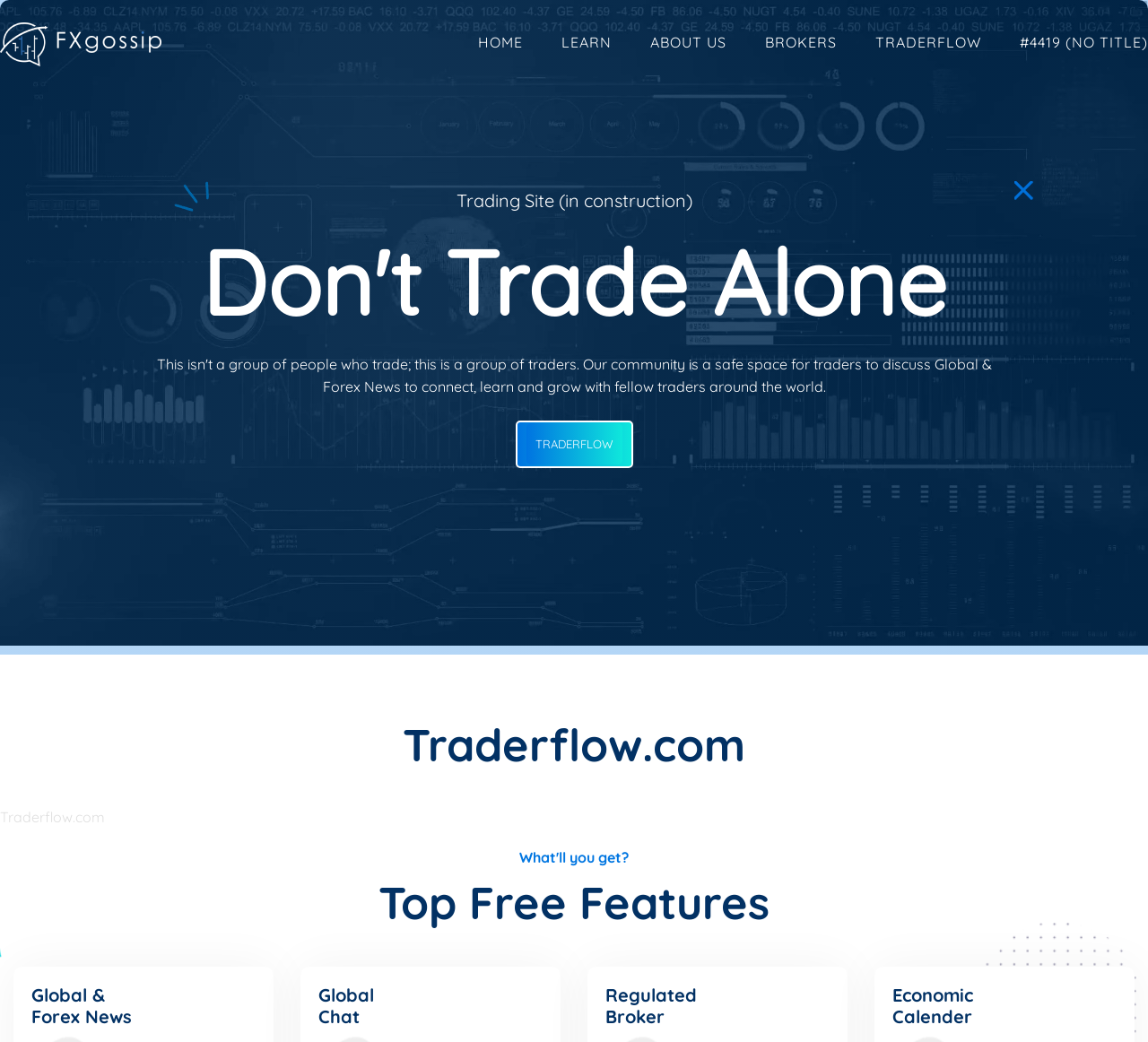Based on the description "Traderflow", find the bounding box of the specified UI element.

[0.458, 0.406, 0.542, 0.446]